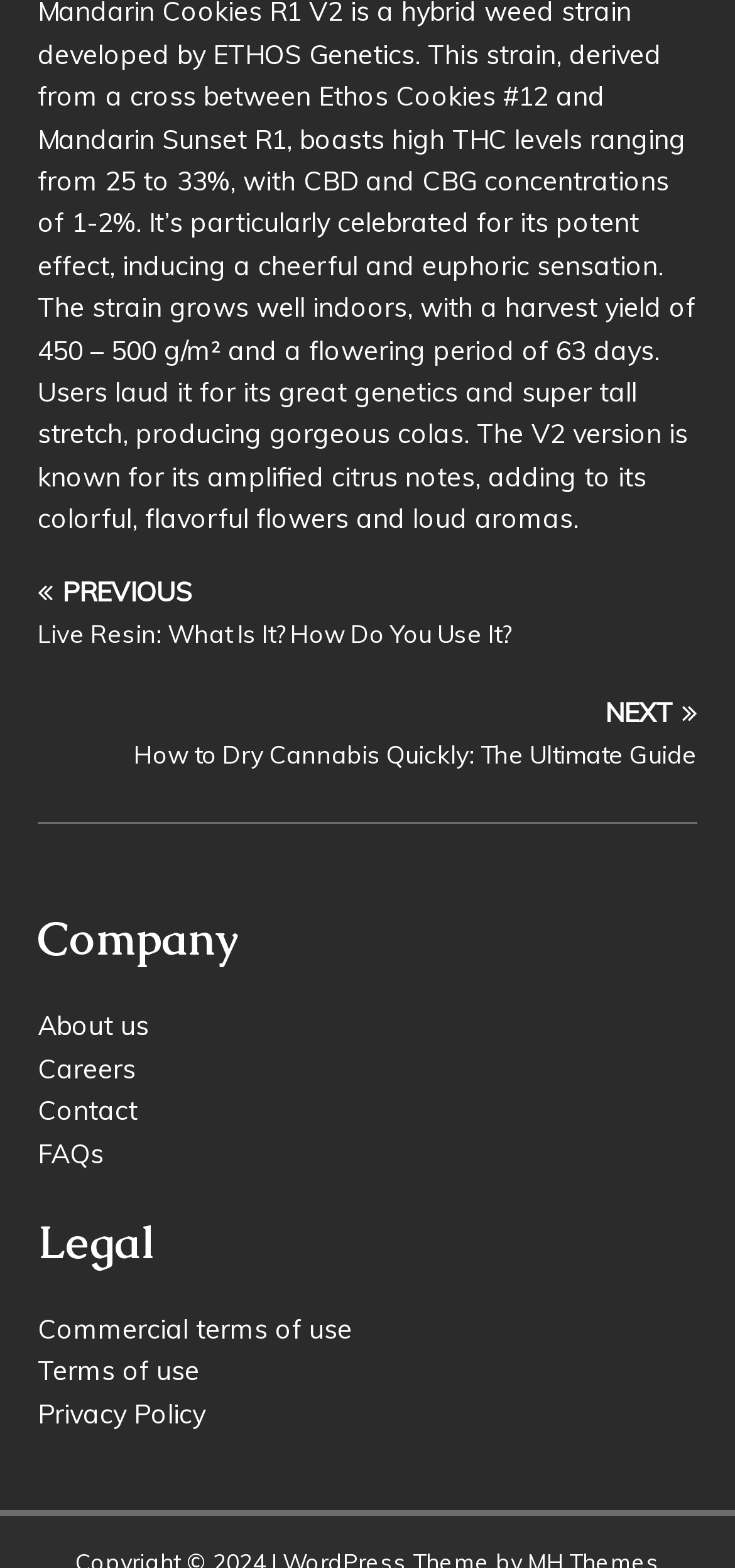Provide a one-word or short-phrase answer to the question:
How many links are there in the Company section?

4